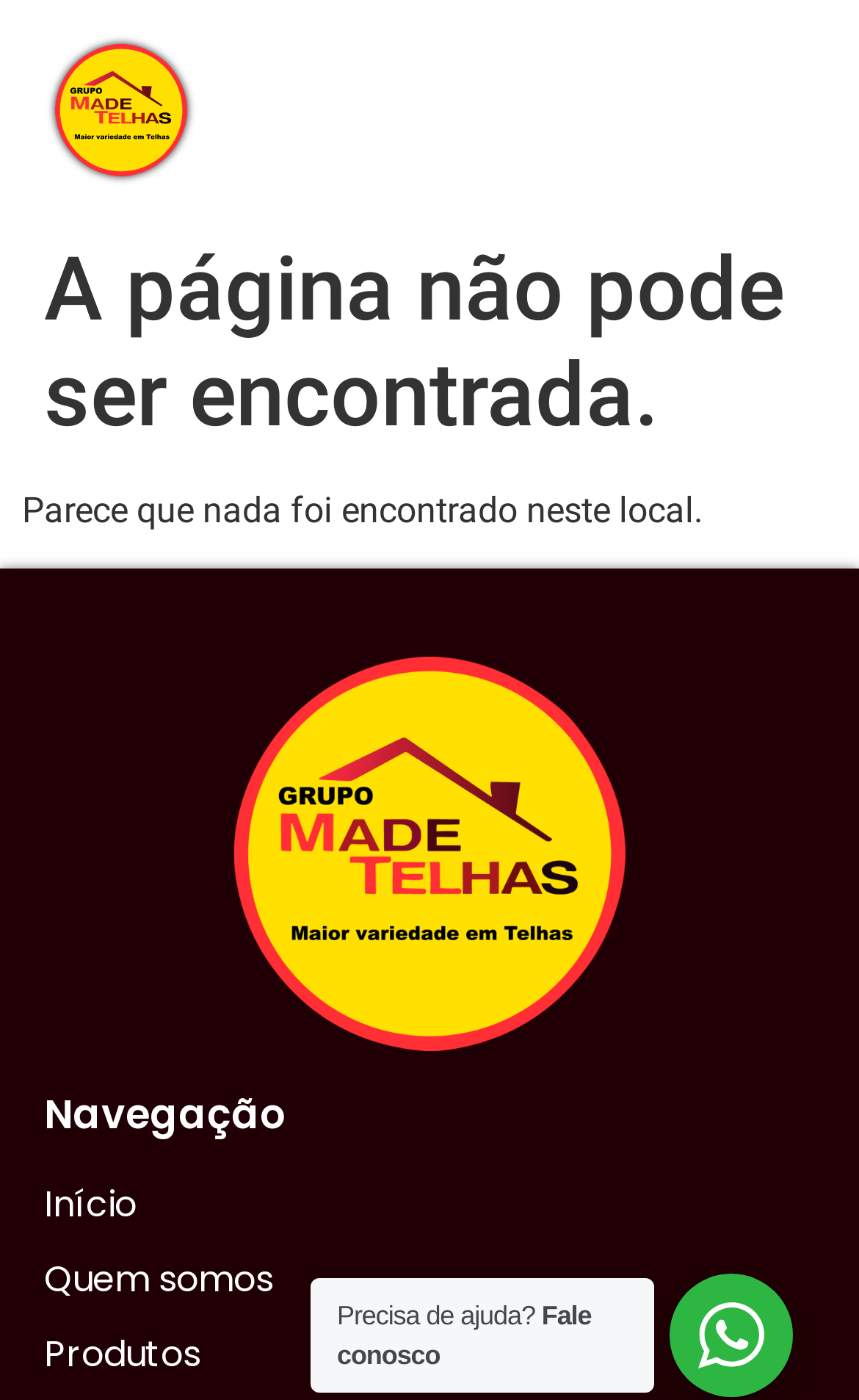Identify and generate the primary title of the webpage.

A página não pode ser encontrada.